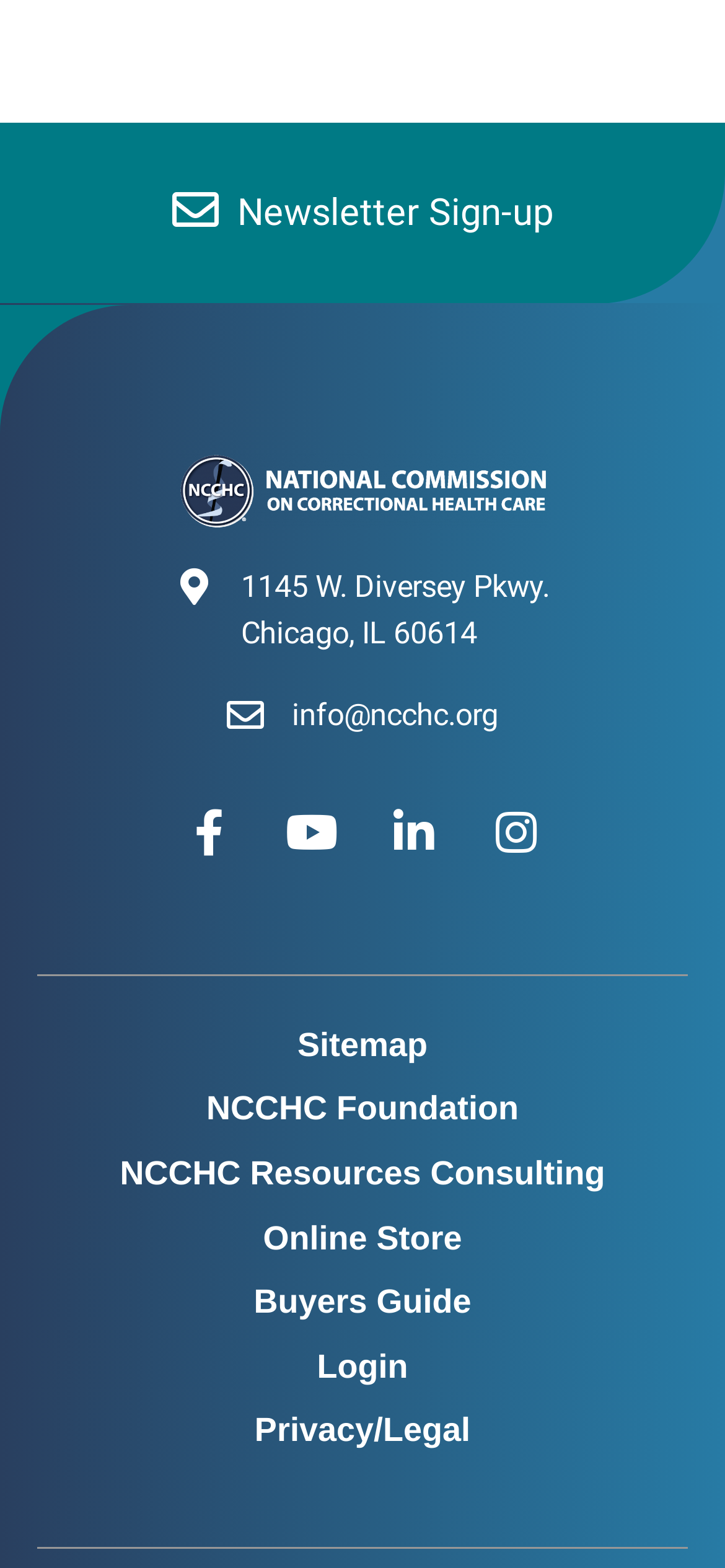Could you indicate the bounding box coordinates of the region to click in order to complete this instruction: "Go to the next page about modifiers".

None